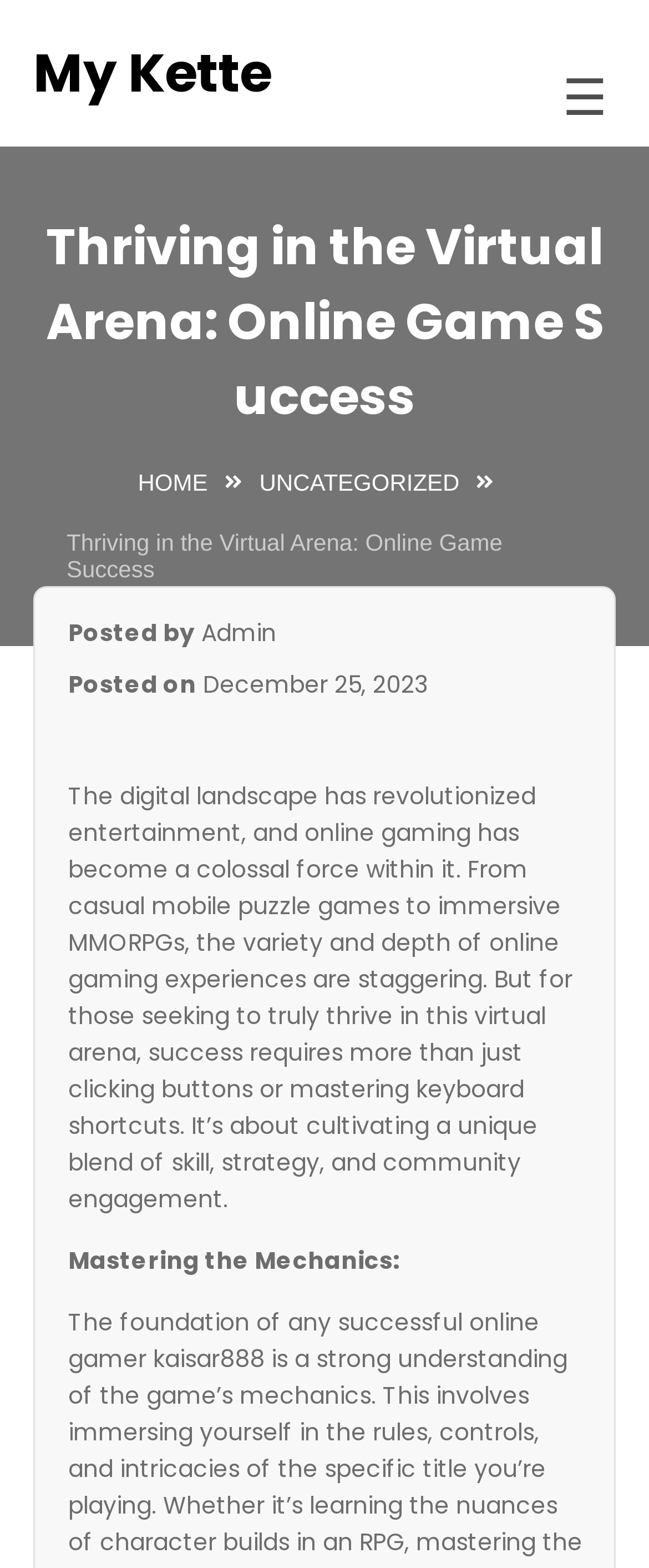Specify the bounding box coordinates for the region that must be clicked to perform the given instruction: "Like the game".

None